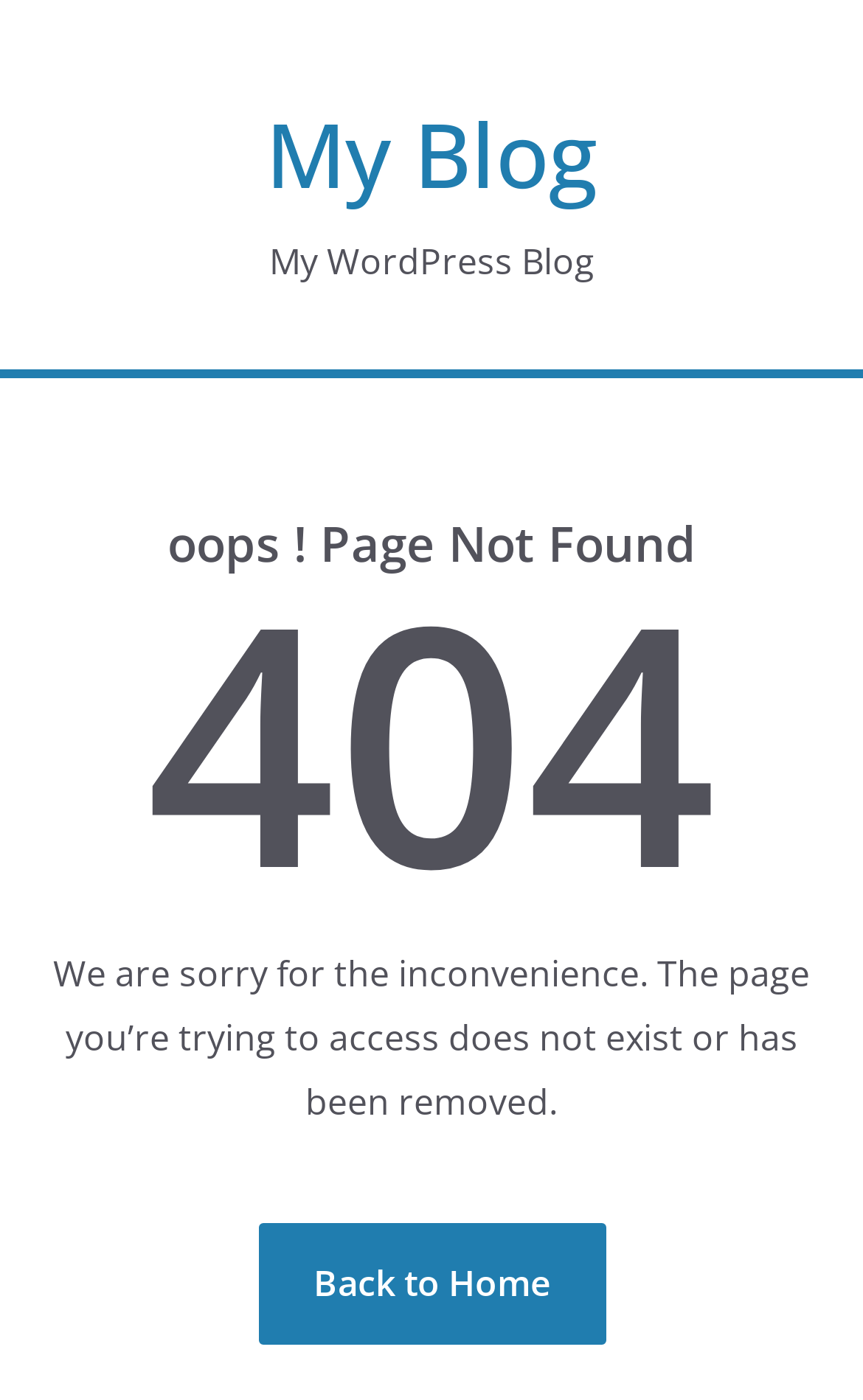Generate a comprehensive description of the contents of the webpage.

The webpage is titled "Page not found - My Blog" and appears to be an error page. At the top, there is a heading that reads "My Blog" with a link to the same text. Below this, there is a static text that says "My WordPress Blog". 

In the middle of the page, there is a header section that contains a static text "oops! Page Not Found" and a heading that displays "404". 

Below this header section, there is a paragraph of static text that apologizes for the inconvenience and explains that the page being accessed does not exist or has been removed. 

At the bottom of the page, there is a link that says "Back to Home".